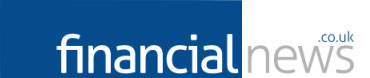What is the tone conveyed by the logo?
Answer the question with a single word or phrase by looking at the picture.

Professional and accessible